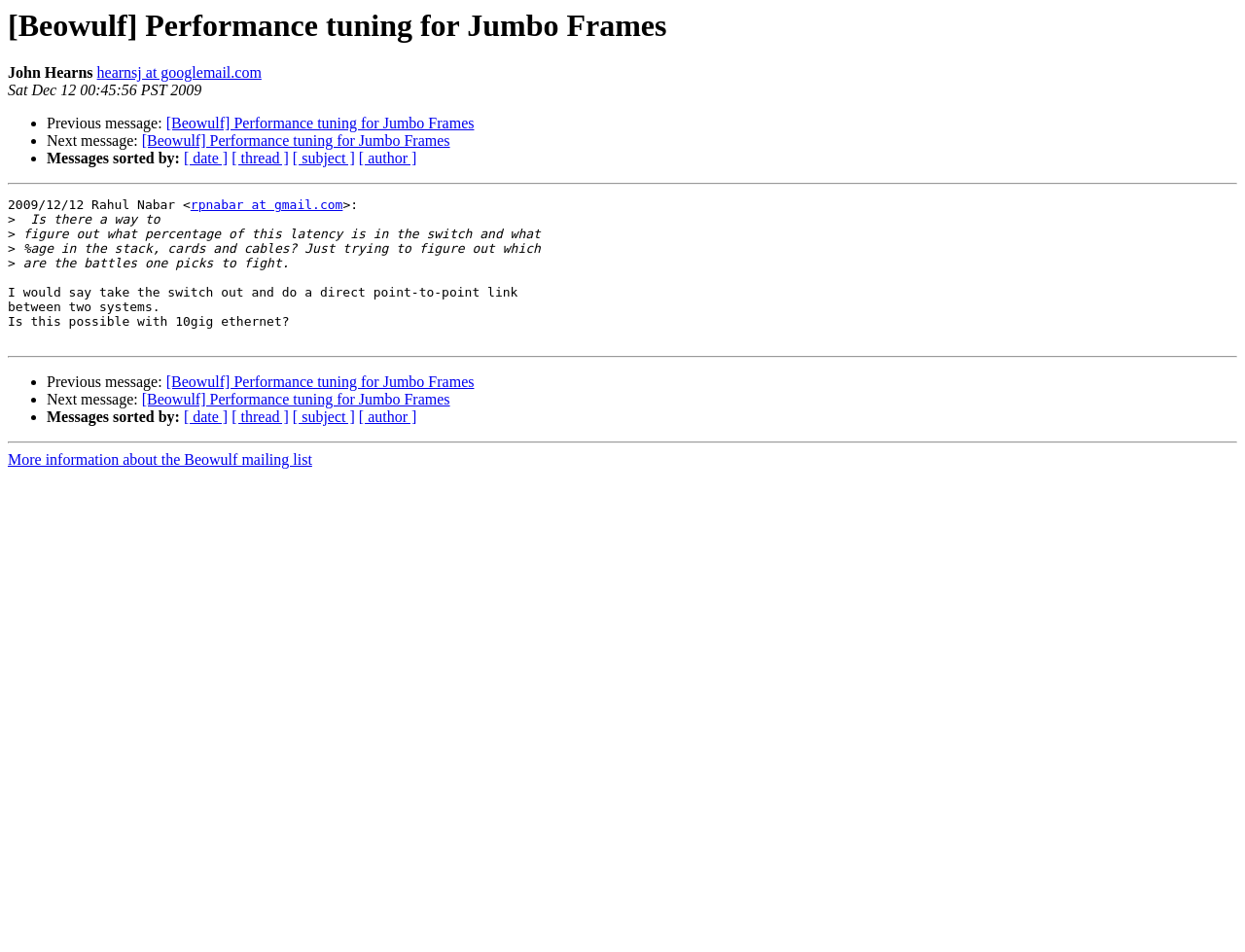Determine the bounding box coordinates of the region I should click to achieve the following instruction: "View next message". Ensure the bounding box coordinates are four float numbers between 0 and 1, i.e., [left, top, right, bottom].

[0.114, 0.411, 0.361, 0.428]